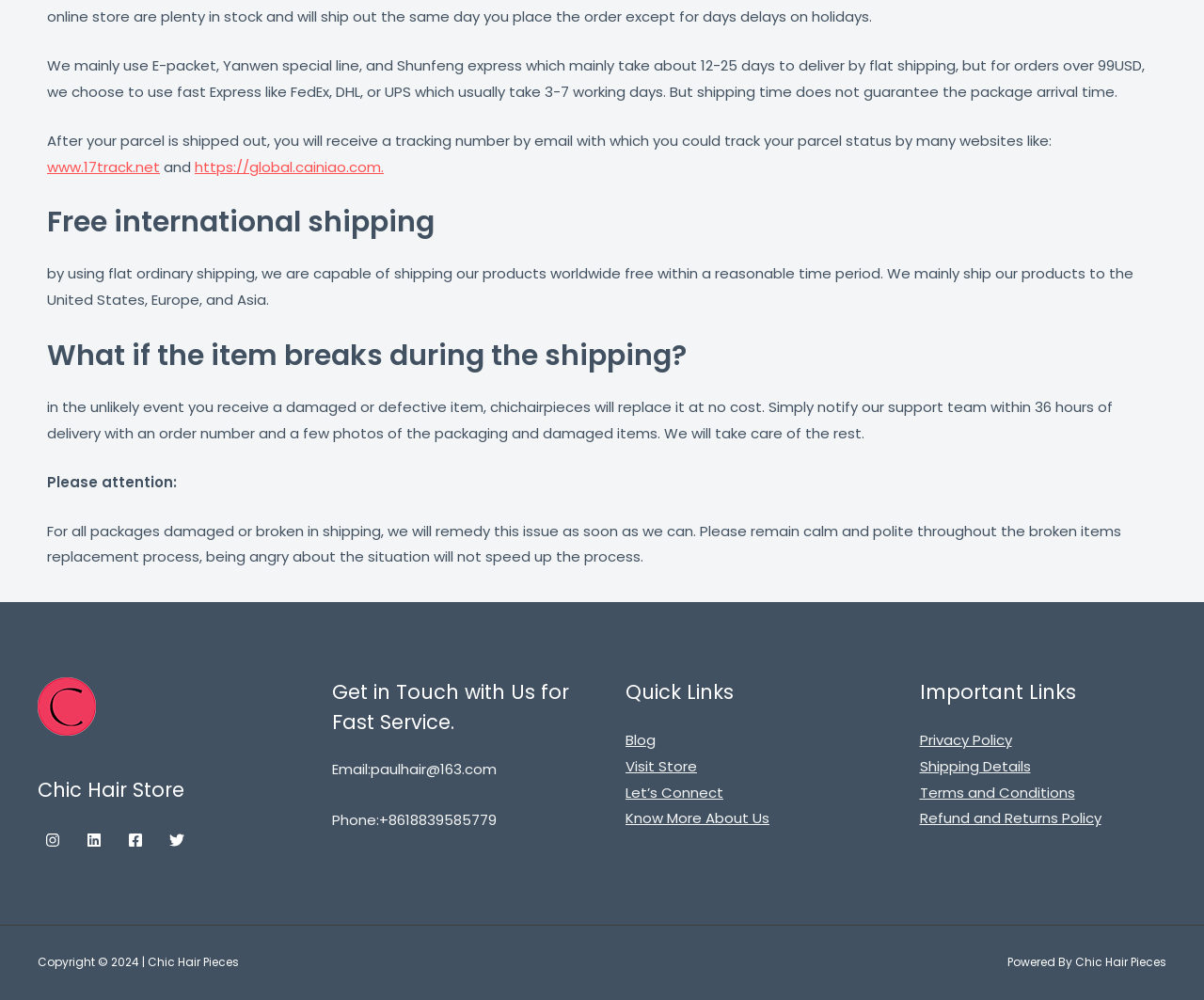Given the description: "Jason Wu for Target", determine the bounding box coordinates of the UI element. The coordinates should be formatted as four float numbers between 0 and 1, [left, top, right, bottom].

None